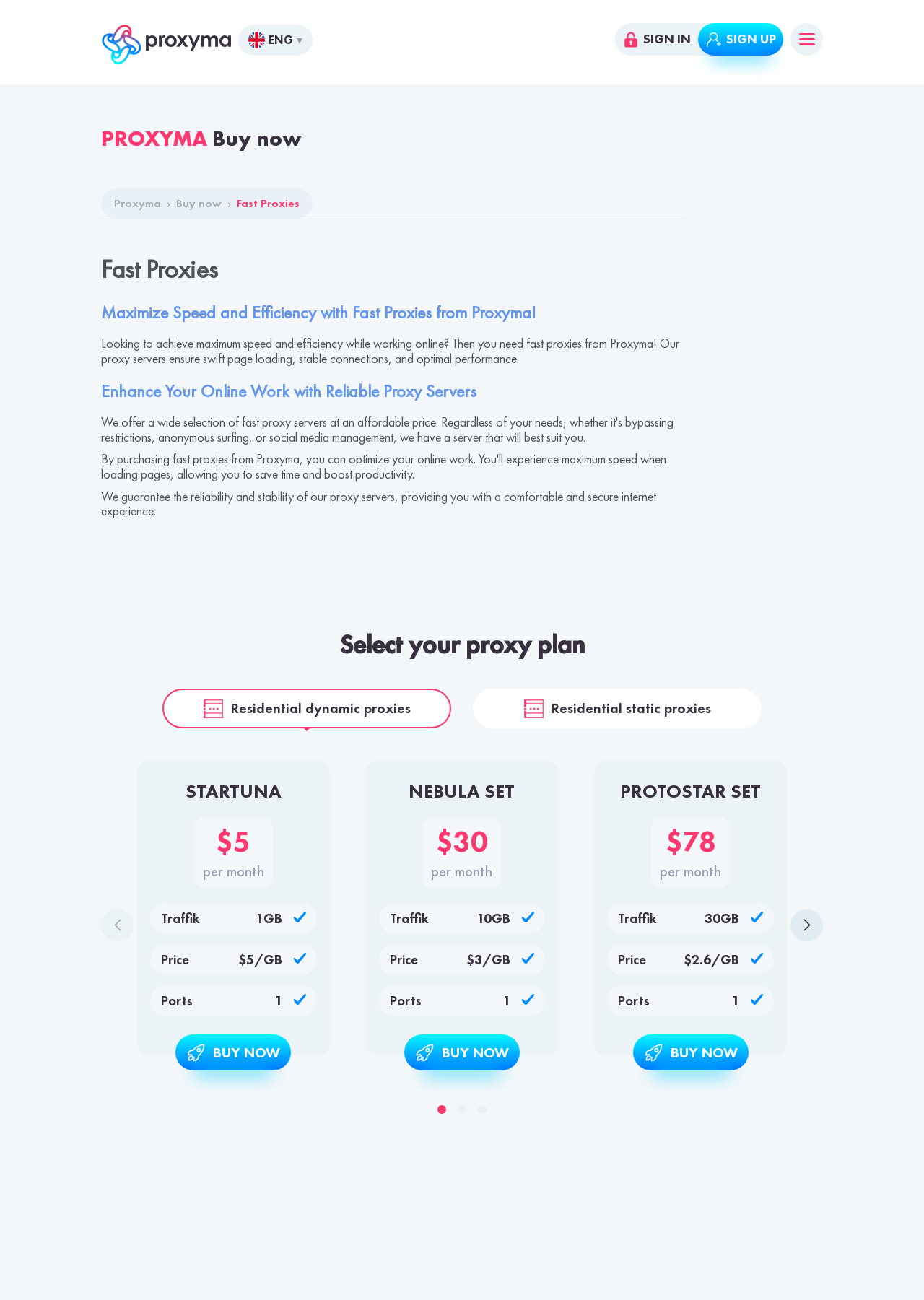What is the purpose of the proxies offered by Proxyma?
Provide an in-depth and detailed explanation in response to the question.

According to the webpage, the proxies offered by Proxyma are designed to maximize speed and efficiency while working online, ensuring swift page loading, stable connections, and optimal performance.